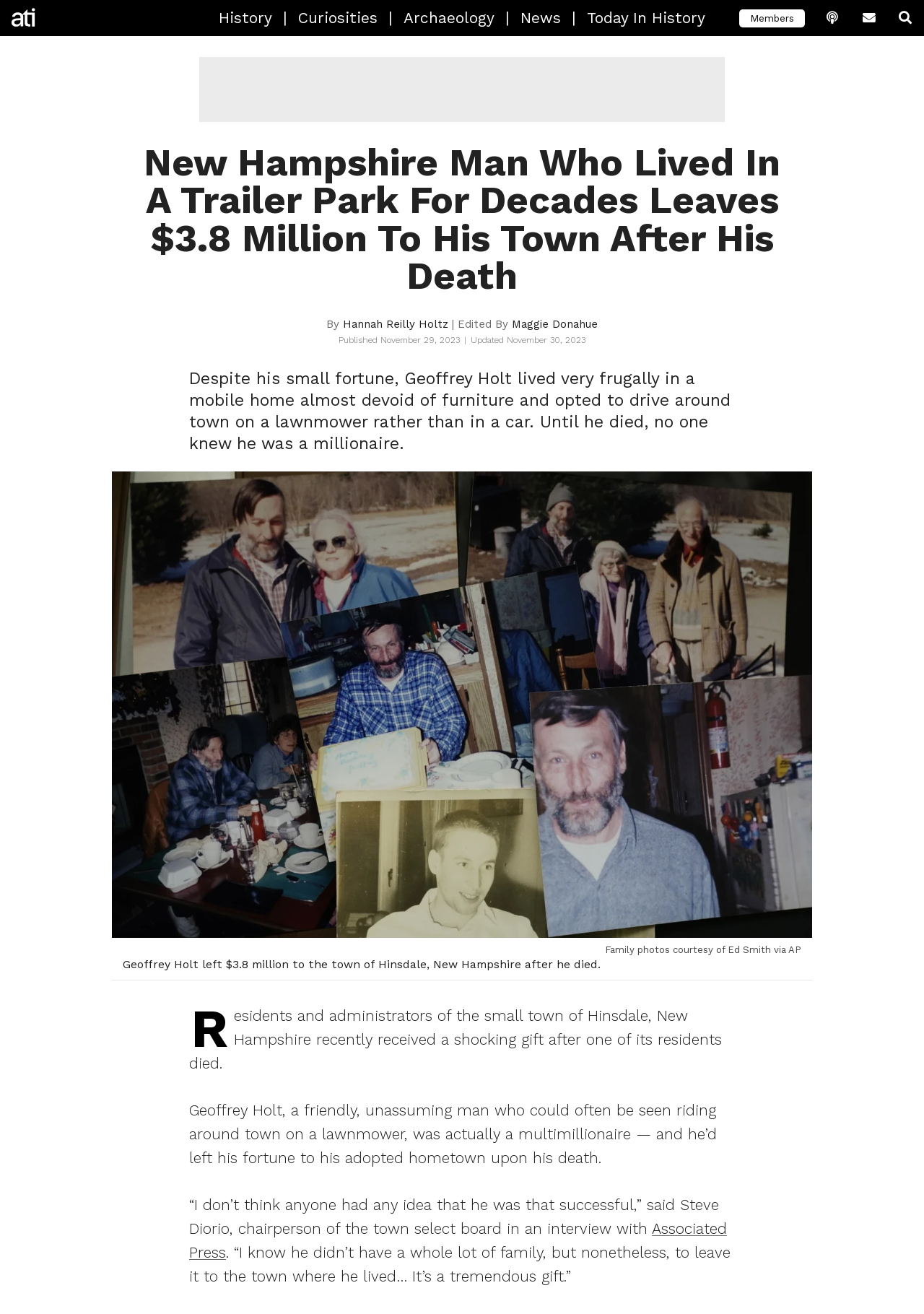Please mark the bounding box coordinates of the area that should be clicked to carry out the instruction: "Read about History".

[0.225, 0.0, 0.306, 0.027]